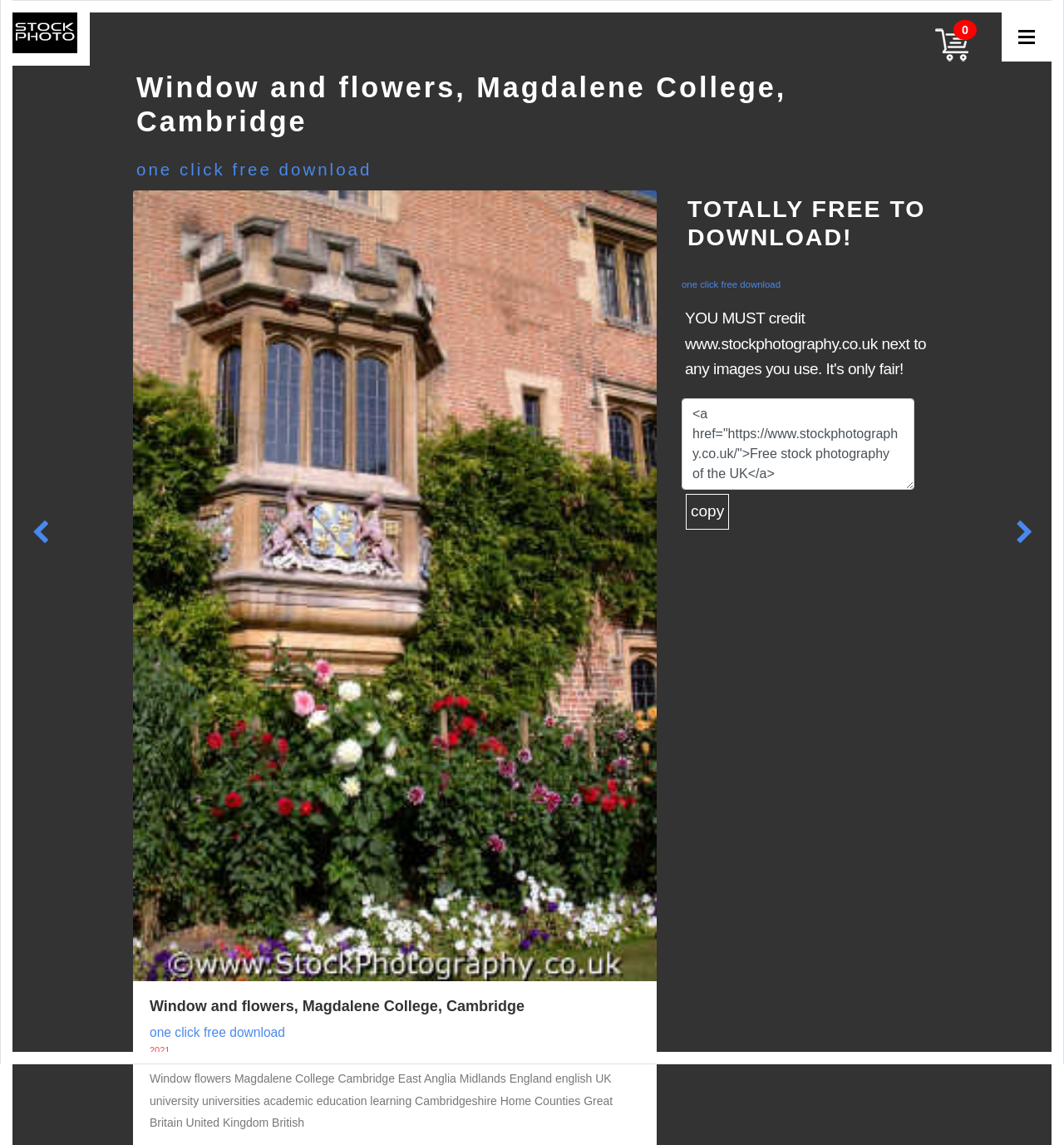Extract the primary headline from the webpage and present its text.

Window and flowers, Magdalene College, Cambridge
one click free download